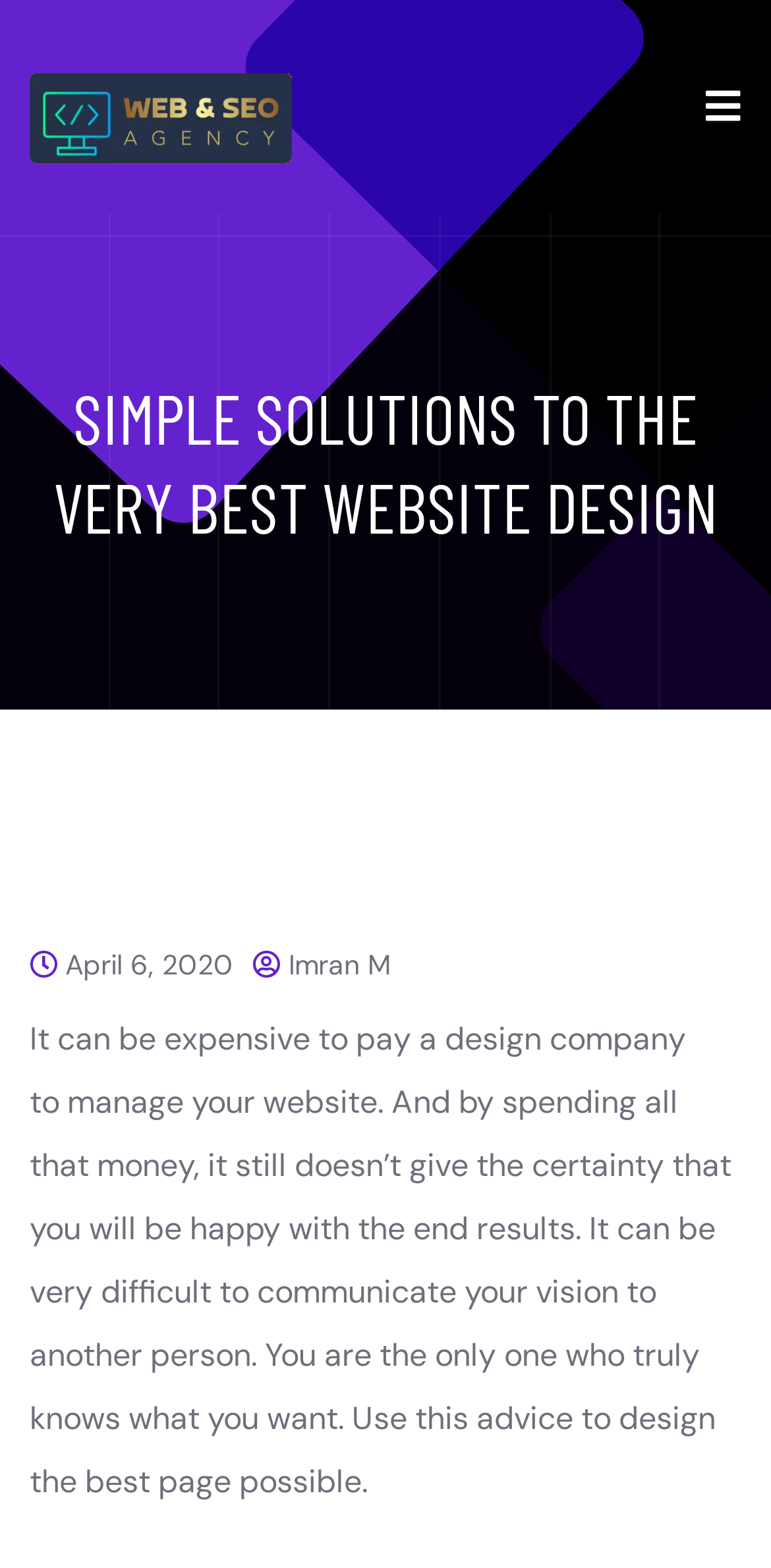Give a detailed account of the webpage.

The webpage is about website design and SEO services, with a focus on providing simple solutions. At the top left, there is a link to "Web And SEO Agency" accompanied by an image with the same name. On the top right, there is a link with a icon represented by '\uf0c9'.

Below the top section, there is a prominent heading that reads "SIMPLE SOLUTIONS TO THE VERY BEST WEBSITE DESIGN". Underneath the heading, there is a section with a subheading that includes two links: one to "April 6, 2020" and another to "Imran M".

The main content of the webpage is a block of text that discusses the challenges of communicating one's vision to a design company and the importance of taking control of one's website design. The text is positioned below the subheading section and spans almost the entire width of the page.